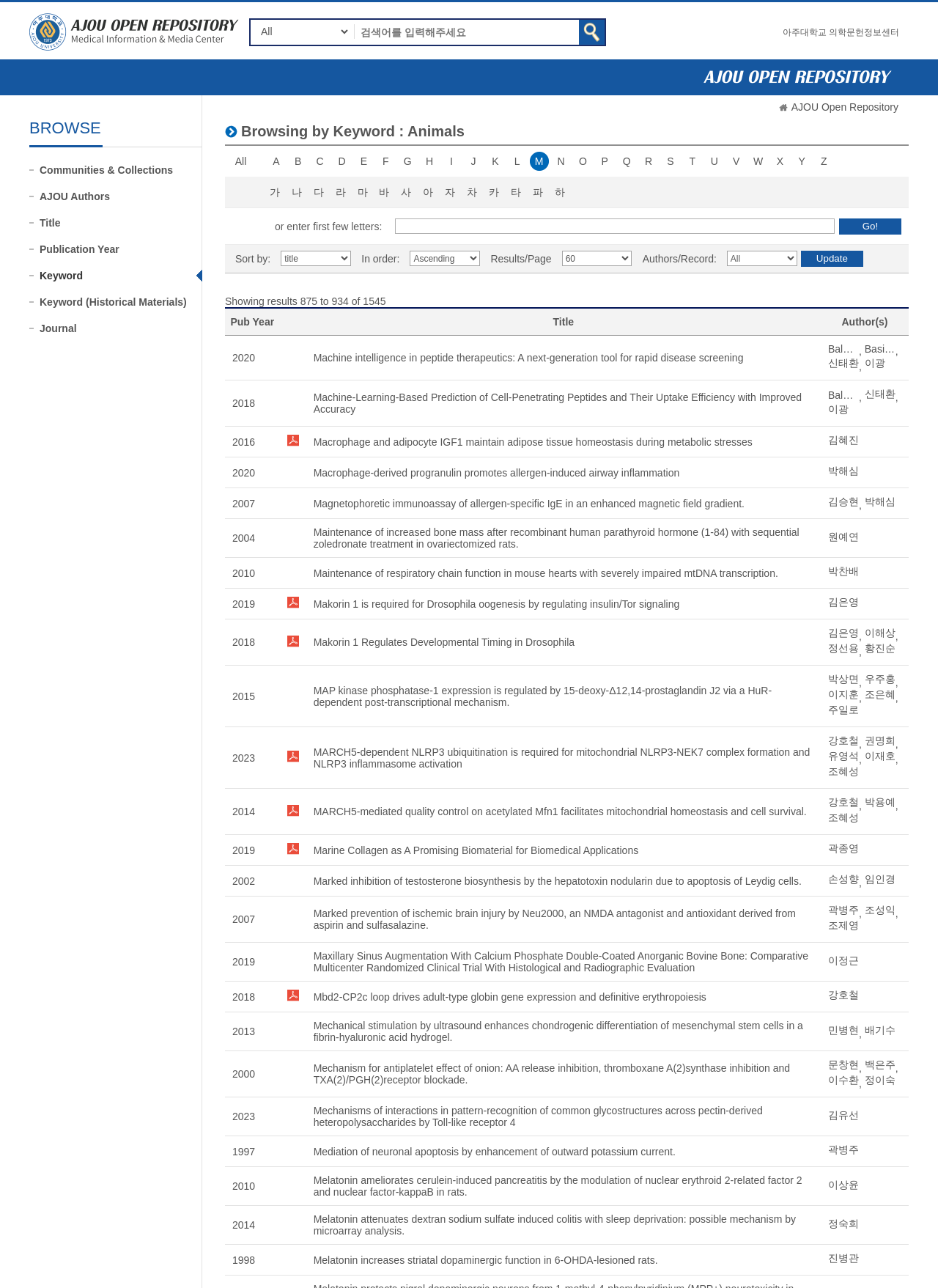Using the element description: "Communities & Collections", determine the bounding box coordinates. The coordinates should be in the format [left, top, right, bottom], with values between 0 and 1.

[0.042, 0.126, 0.216, 0.138]